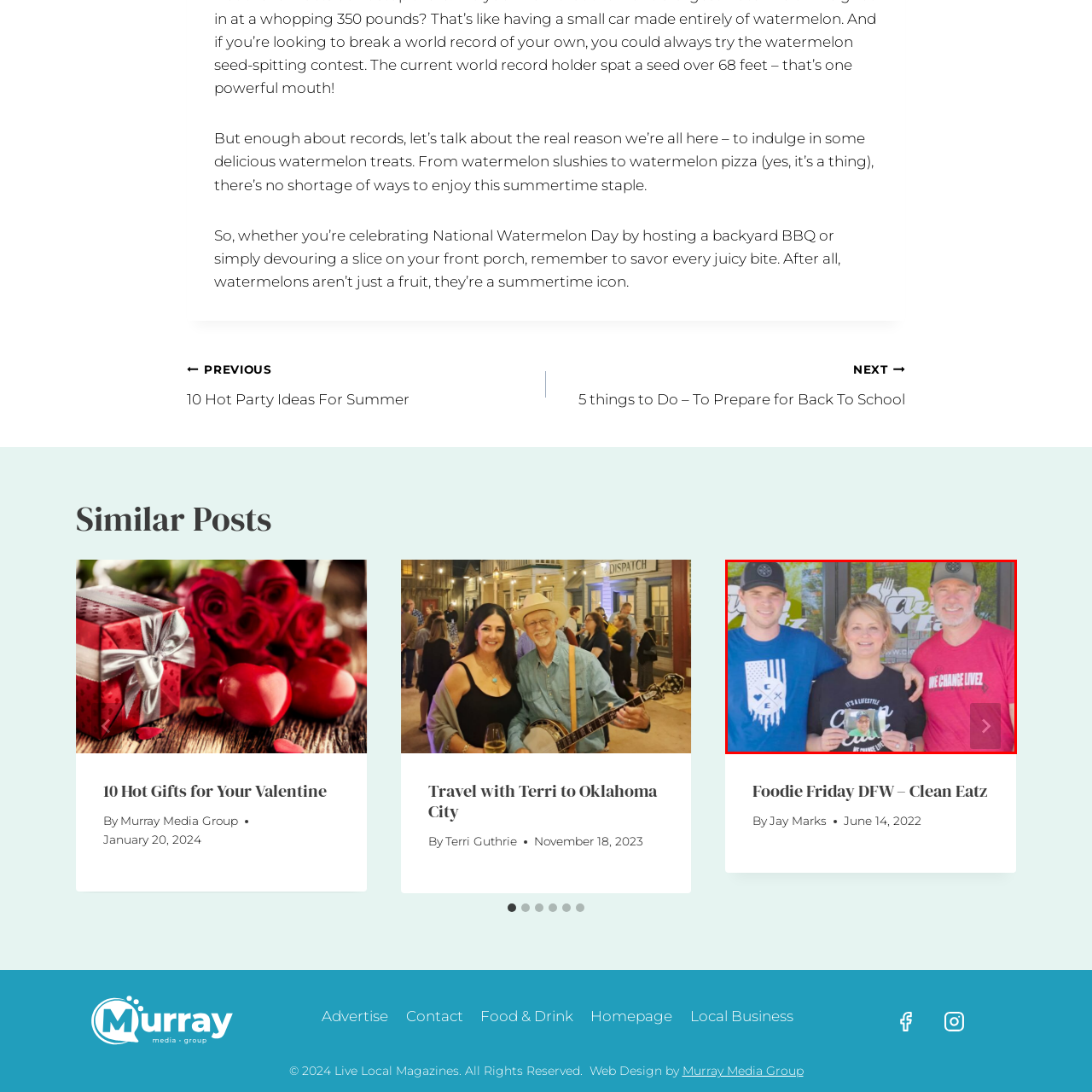Elaborate on all the details and elements present in the red-outlined area of the image.

The image features a trio of smiling individuals standing outside a restaurant, presumably named "Clean Eatz." The central figure is a woman holding a photo of a man, showcasing a sense of community and connection. She wears a shirt that states "It's a Lifestyle," indicating a dedication to healthy living, while her two companions, a young man in a blue shirt and an older man in a red shirt that says "We Change Lives," reflect a team spirit. The outdoor setting is bright, suggesting a welcoming atmosphere, perfect for promoting their mission of healthy eating and lifestyle choices. The background features the restaurant's name and logo, enhancing the local business vibe.